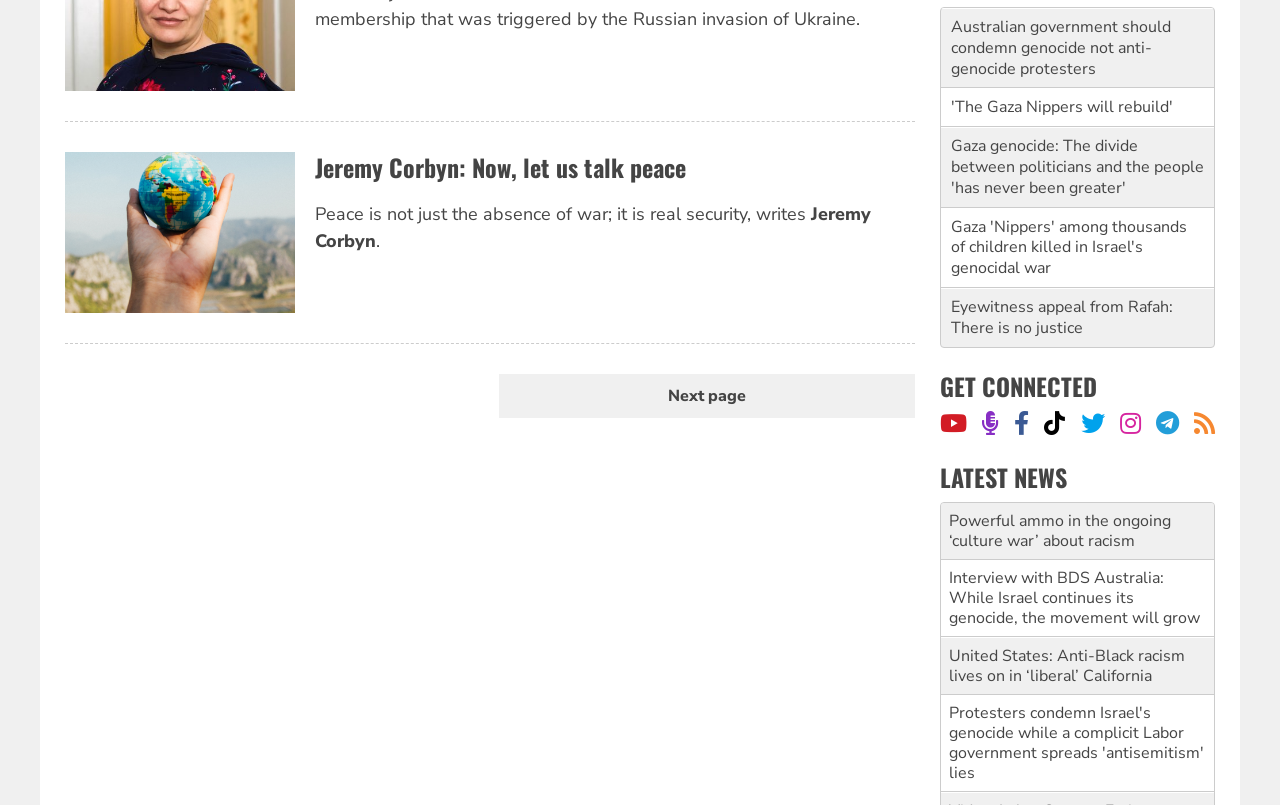Find the bounding box coordinates of the element's region that should be clicked in order to follow the given instruction: "Check out the Facebook page". The coordinates should consist of four float numbers between 0 and 1, i.e., [left, top, right, bottom].

[0.792, 0.51, 0.804, 0.54]